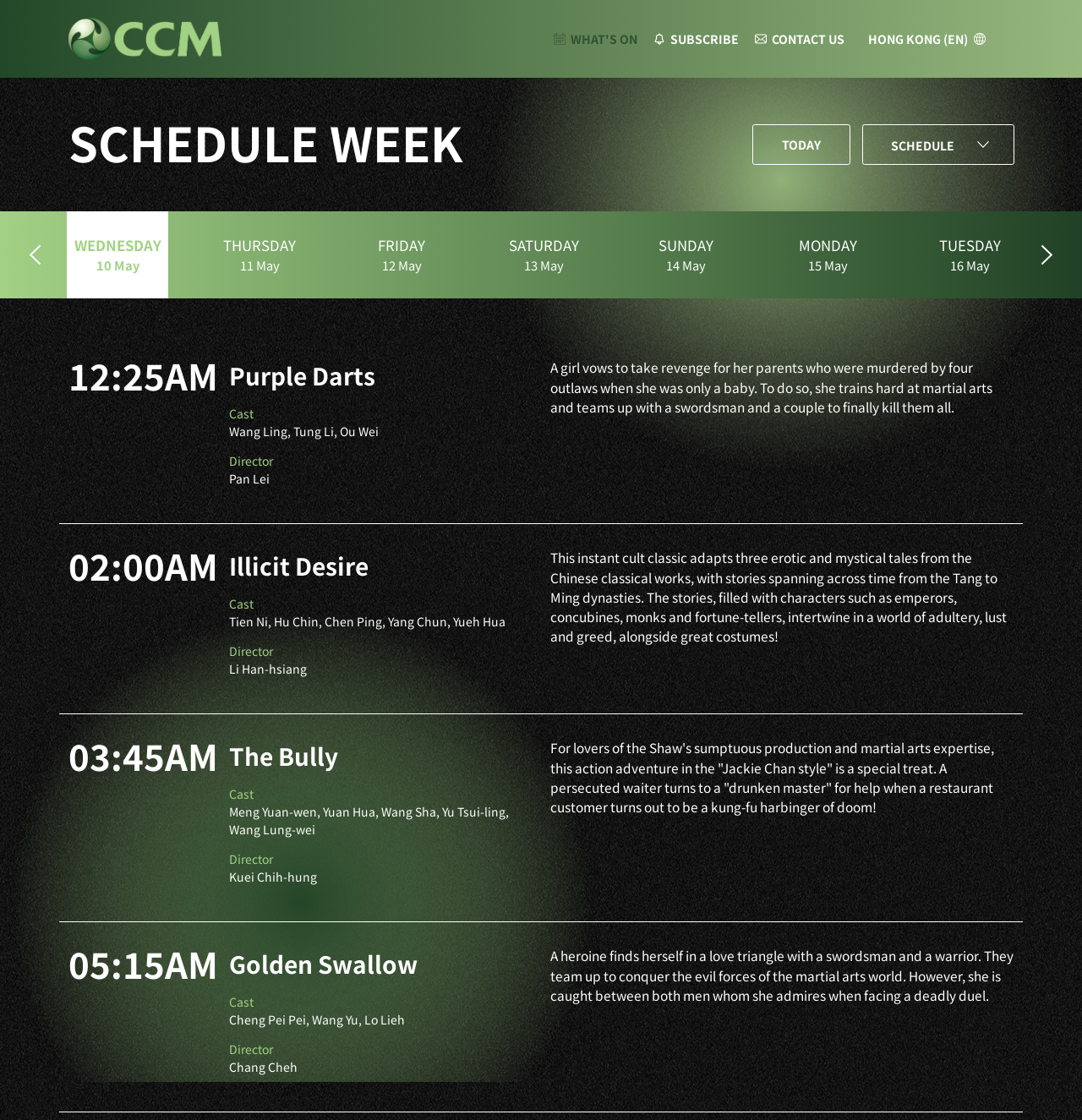Find and specify the bounding box coordinates that correspond to the clickable region for the instruction: "Start the practice exam".

None